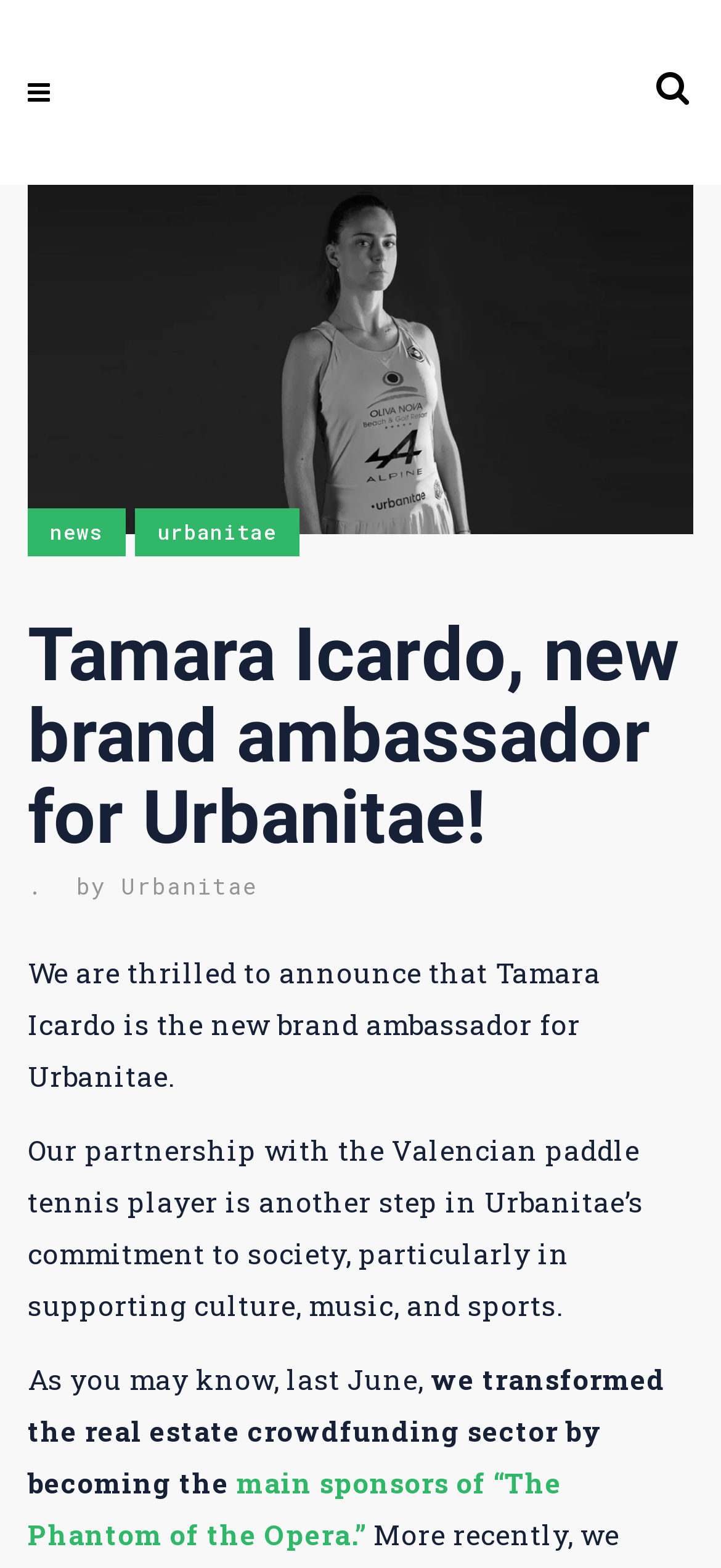Please give a concise answer to this question using a single word or phrase: 
What is Tamara Icardo?

Brand ambassador